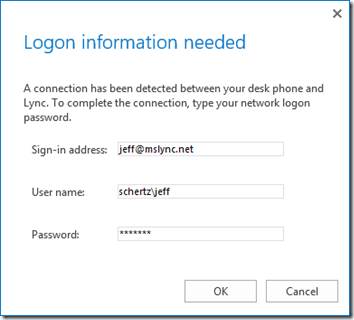By analyzing the image, answer the following question with a detailed response: What are the two options at the bottom of the prompt?

The user has two options to proceed with the logon process: either click 'OK' to continue with the provided information or click 'Cancel' to abort the logon process.